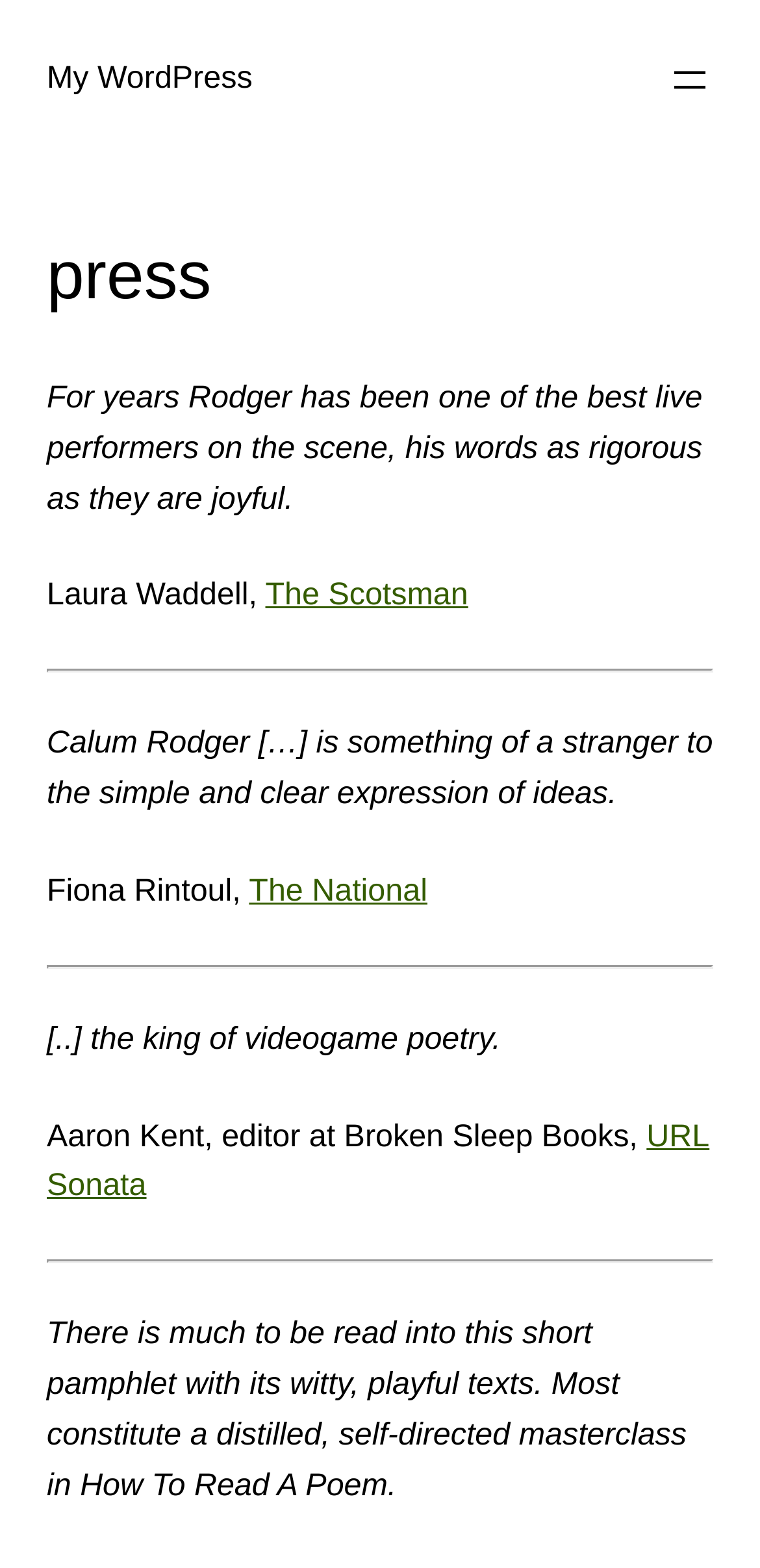Given the content of the image, can you provide a detailed answer to the question?
How many quotes are on this webpage?

By analyzing the webpage content, I found four quotes from different sources: Laura Waddell from The Scotsman, Fiona Rintoul from The National, Aaron Kent from Broken Sleep Books, and an unnamed source from URL Sonata.